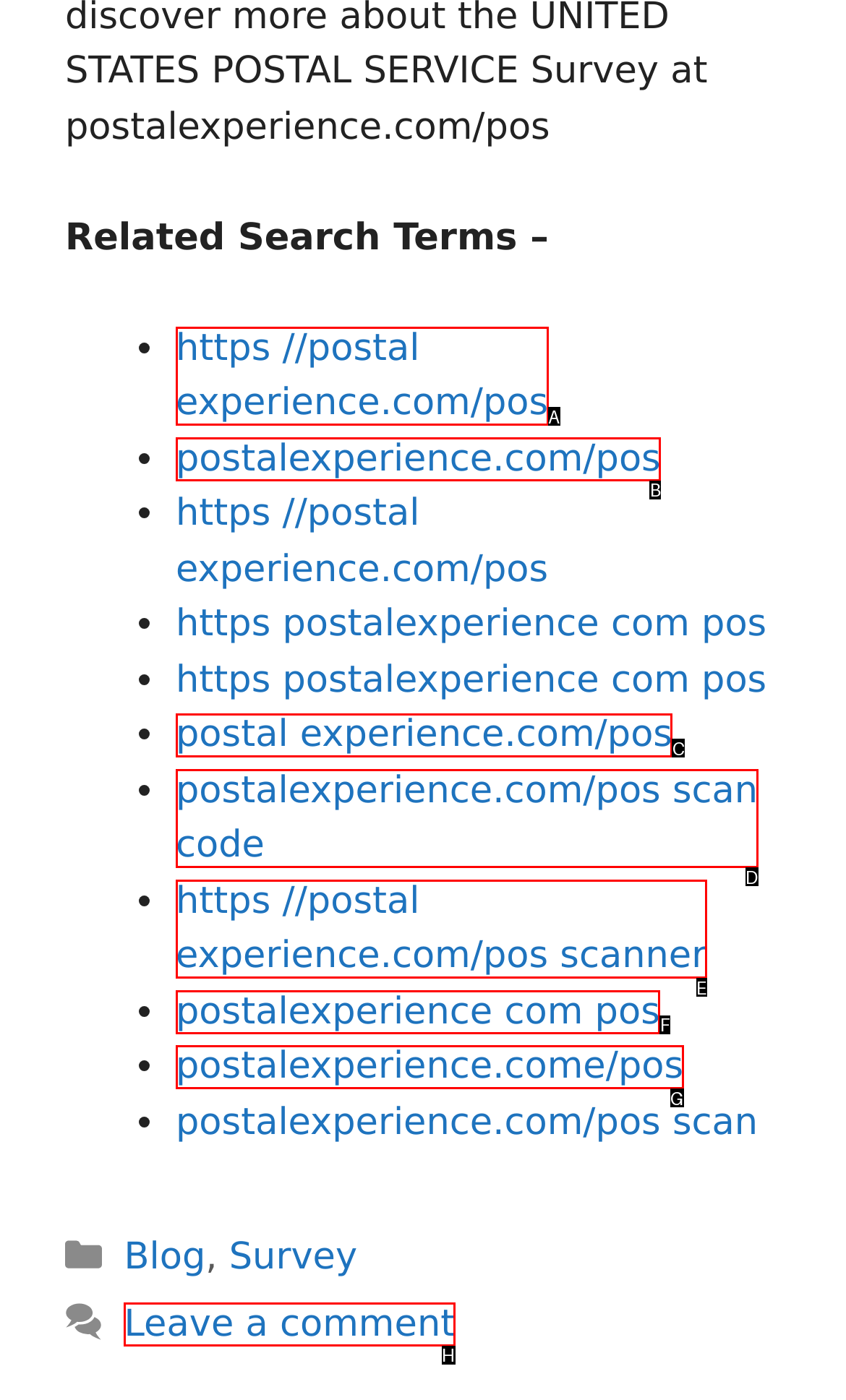Identify which HTML element matches the description: postalexperience.come/pos. Answer with the correct option's letter.

G